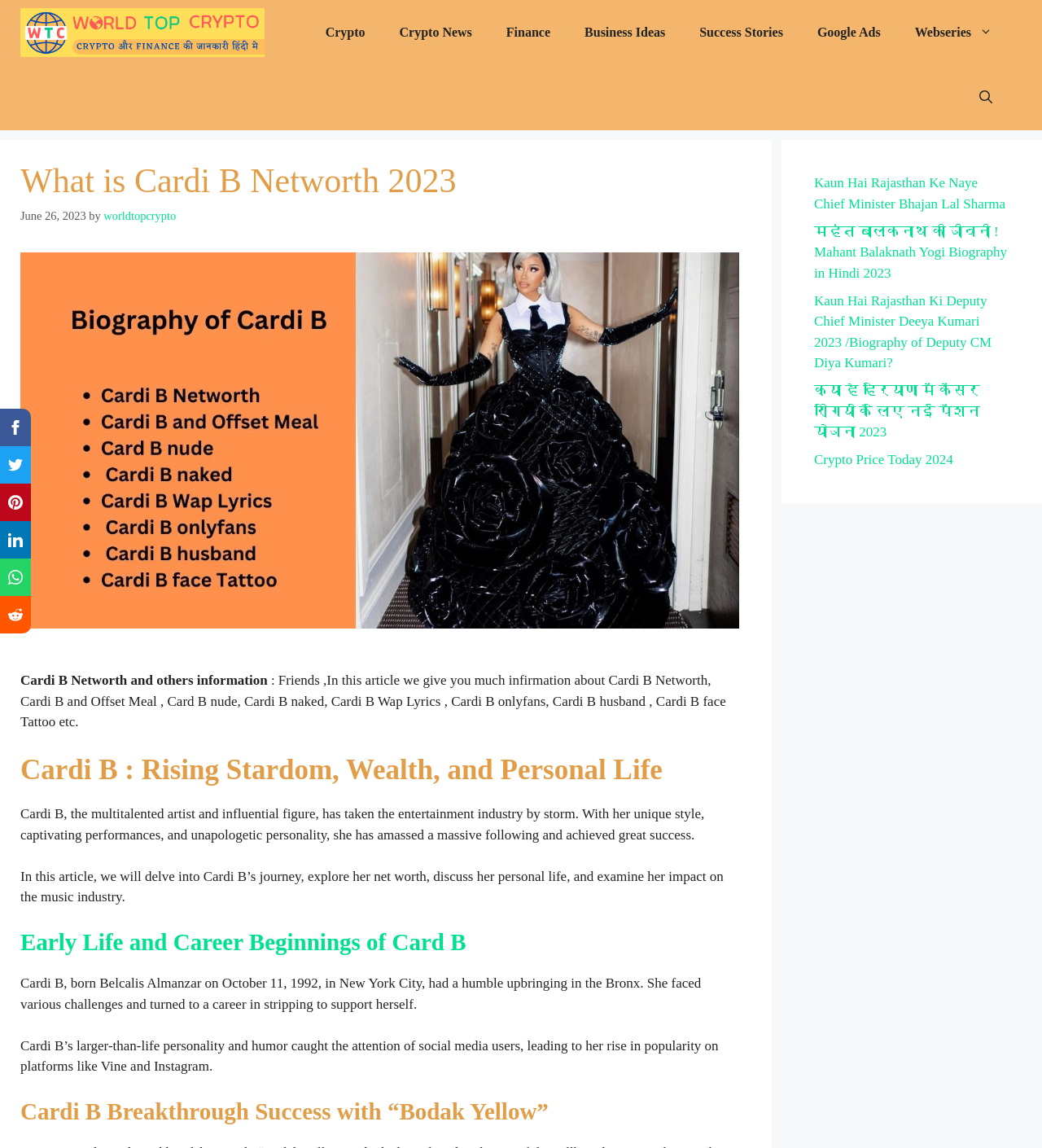Elaborate on the webpage's design and content in a detailed caption.

The webpage is about Cardi B's net worth and personal life. At the top, there is a navigation bar with several links, including "World Top Crypto", "Crypto", "Crypto News", "Finance", "Business Ideas", "Success Stories", "Google Ads", and "Webseries". Below the navigation bar, there is a header section with a heading "What is Cardi B Networth 2023" and a time stamp "June 26, 2023". 

To the right of the header section, there is an image related to Cardi B's net worth. Below the image, there is a paragraph of text that introduces the article, which discusses Cardi B's net worth, personal life, and career. 

The article is divided into several sections, each with a heading. The first section is about Cardi B's rising stardom, wealth, and personal life. The second section is about her early life and career beginnings. The third section is about her breakthrough success with the song "Bodak Yellow". 

On the right side of the webpage, there is a complementary section with several links to other articles, including "Kaun Hai Rajasthan Ke Naye Chief Minister Bhajan Lal Sharma", "महंत बालकनाथ की जीवनी! Mahant Balaknath Yogi Biography in Hindi 2023", and "Crypto Price Today 2024". 

At the bottom of the webpage, there are several links with corresponding images, but they do not have any descriptive text.